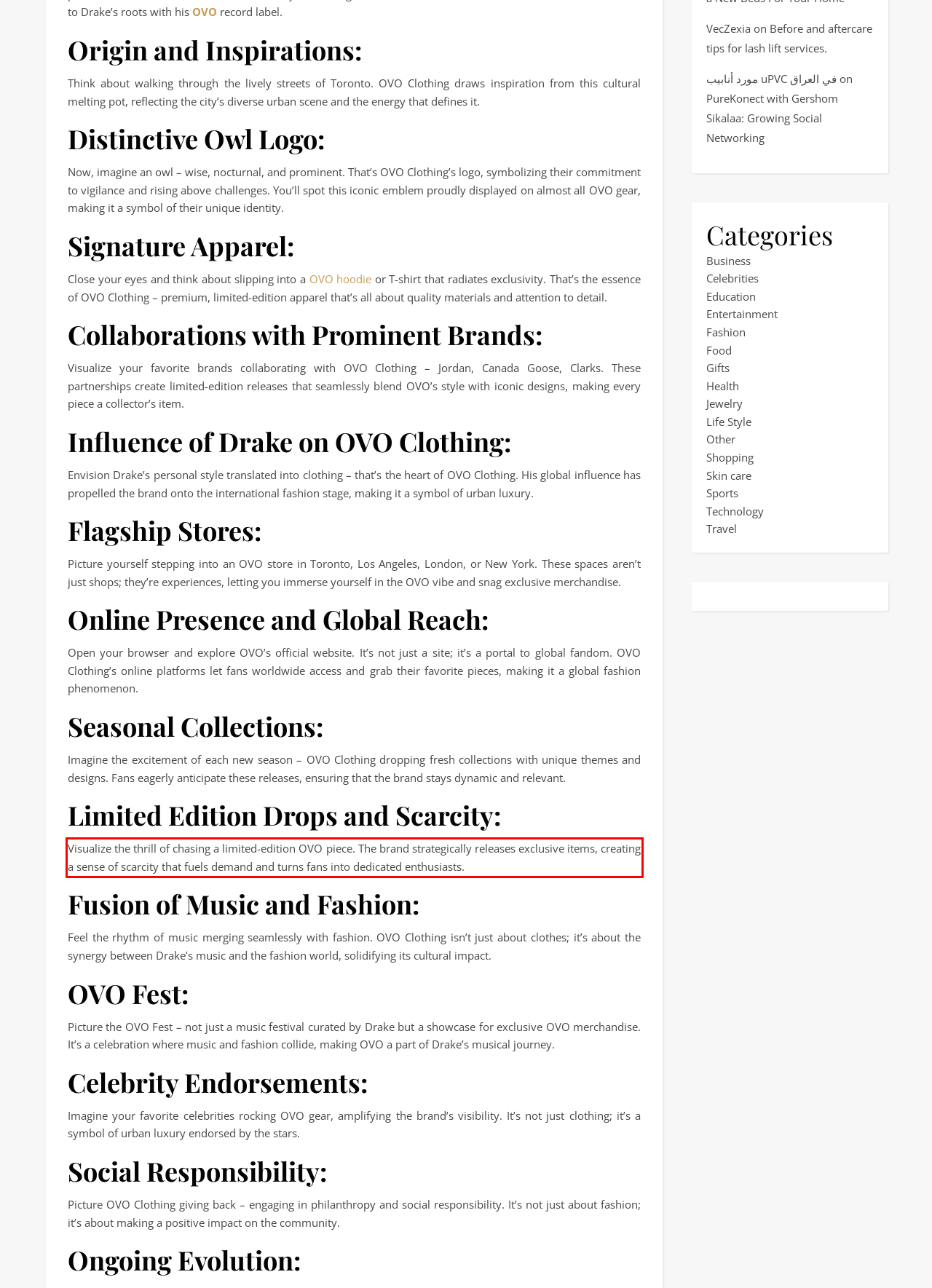Given a screenshot of a webpage containing a red bounding box, perform OCR on the text within this red bounding box and provide the text content.

Visualize the thrill of chasing a limited-edition OVO piece. The brand strategically releases exclusive items, creating a sense of scarcity that fuels demand and turns fans into dedicated enthusiasts.